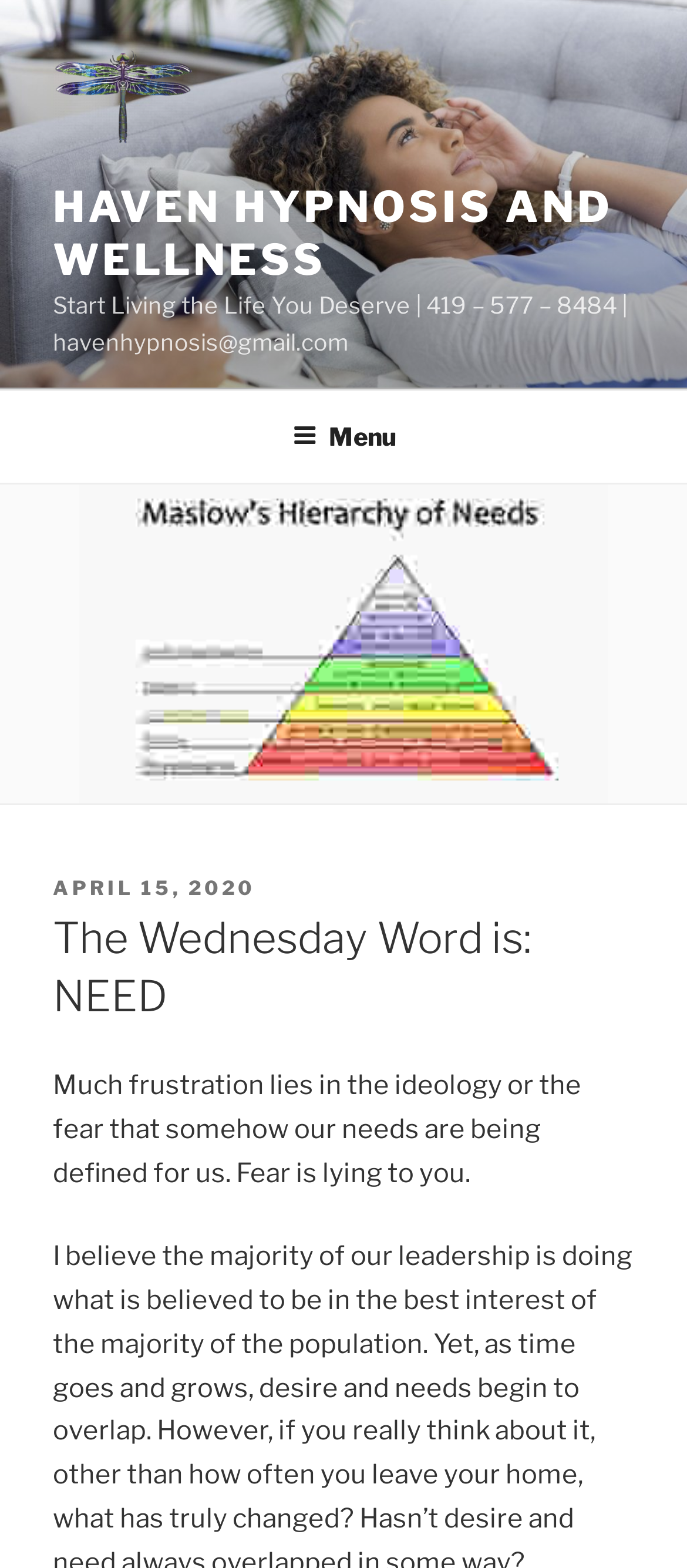Analyze the image and deliver a detailed answer to the question: What is the date of the posted article?

I found the date by looking at the link element with the text 'APRIL 15, 2020' which is a child of the HeaderAsNonLandmark element.